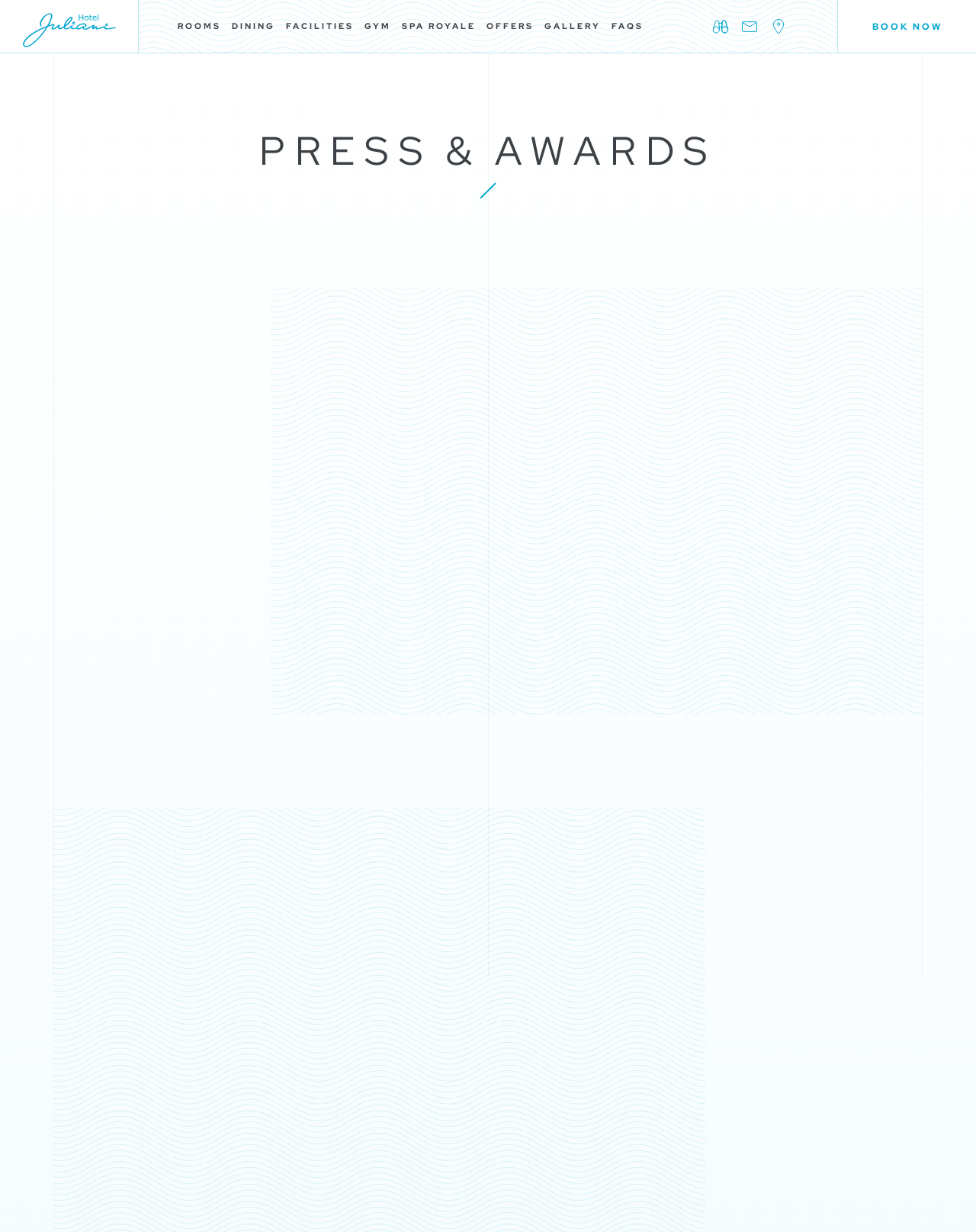What is the name of the hotel?
Based on the screenshot, respond with a single word or phrase.

Hotel Juliani